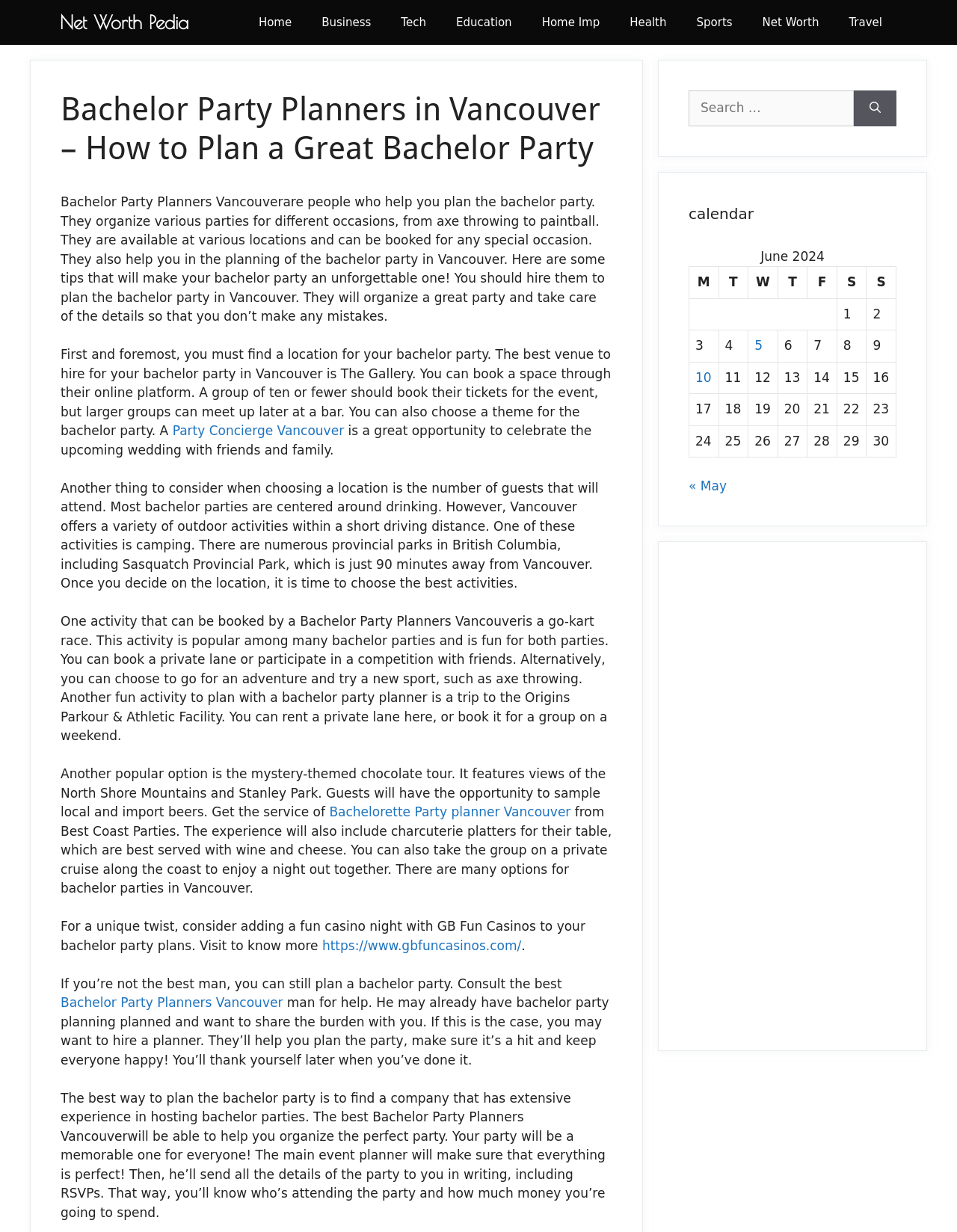Please specify the bounding box coordinates in the format (top-left x, top-left y, bottom-right x, bottom-right y), with values ranging from 0 to 1. Identify the bounding box for the UI component described as follows: Home

[0.255, 0.0, 0.32, 0.036]